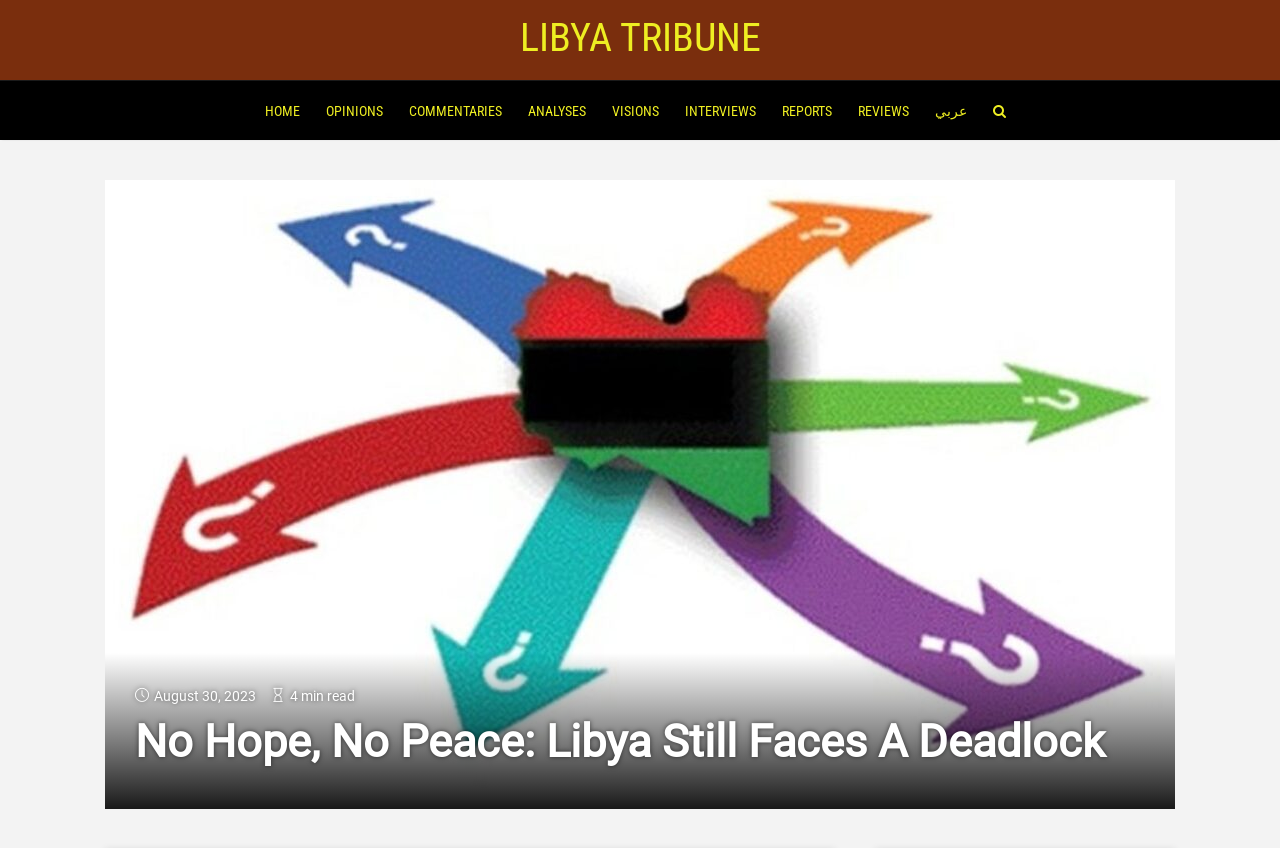What is the date of the article?
Answer the question with just one word or phrase using the image.

August 30, 2023